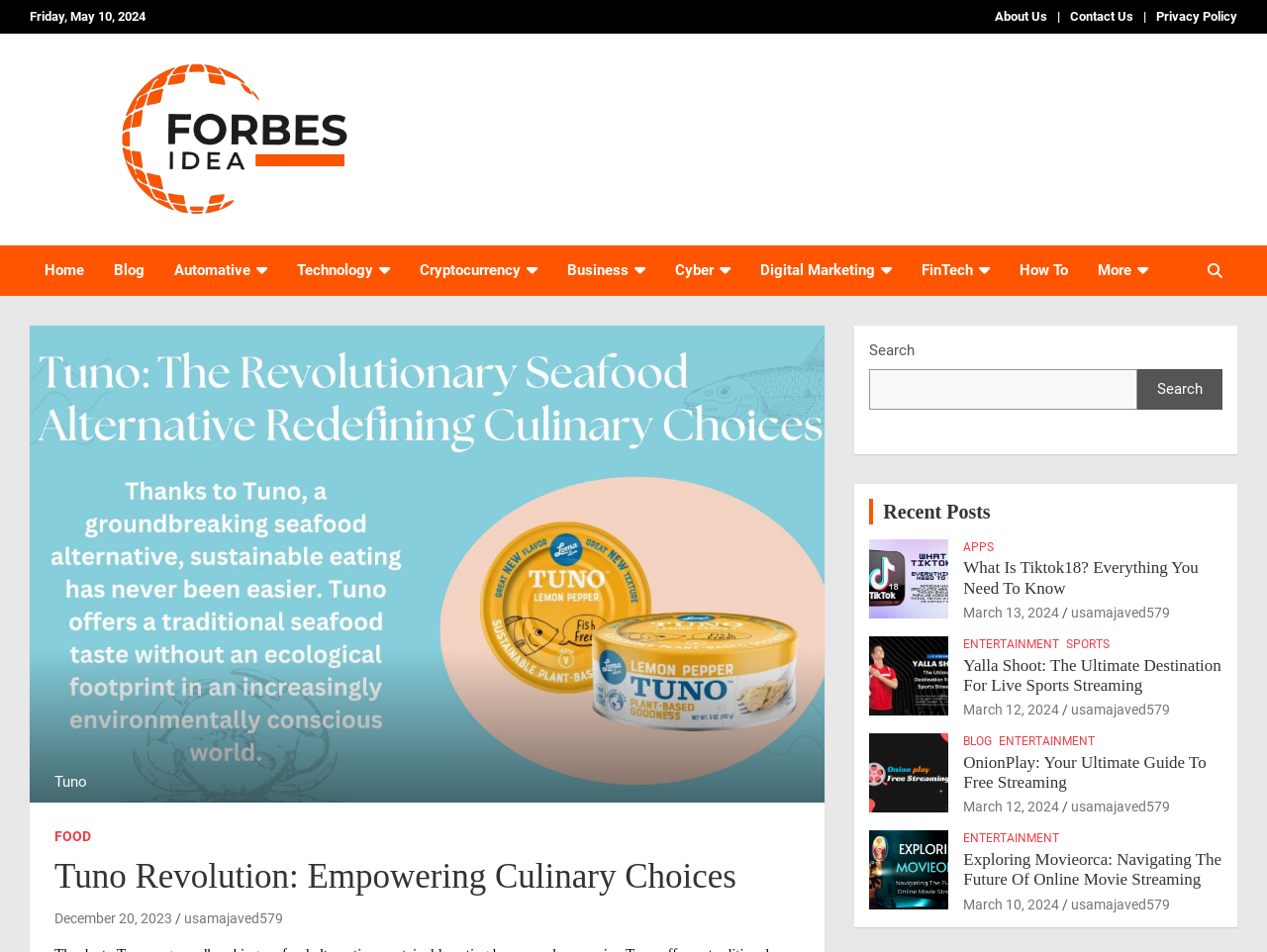What is the name of the author of the article 'Yalla Shoot: The Ultimate Destination For Live Sports Streaming'?
Refer to the image and provide a one-word or short phrase answer.

usamajaved579